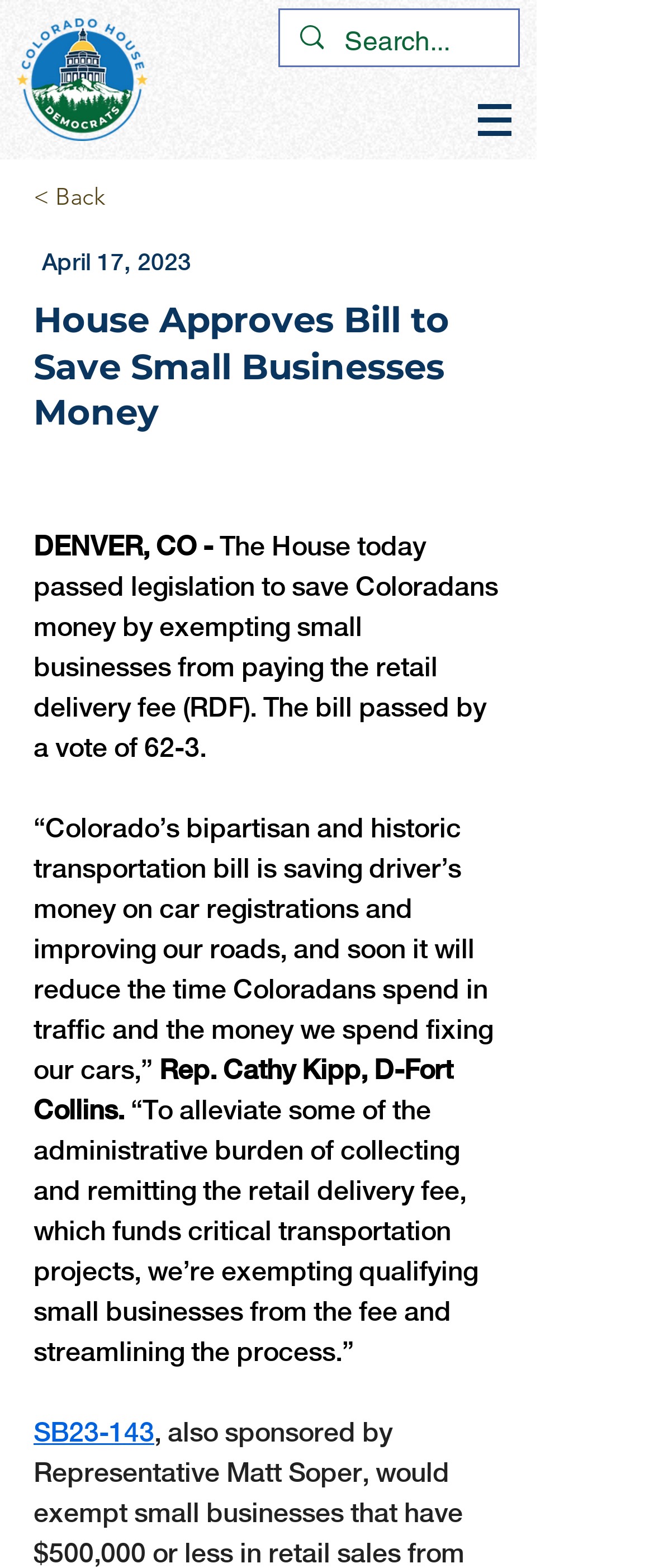Predict the bounding box of the UI element based on the description: "SB23-143". The coordinates should be four float numbers between 0 and 1, formatted as [left, top, right, bottom].

[0.051, 0.904, 0.236, 0.924]